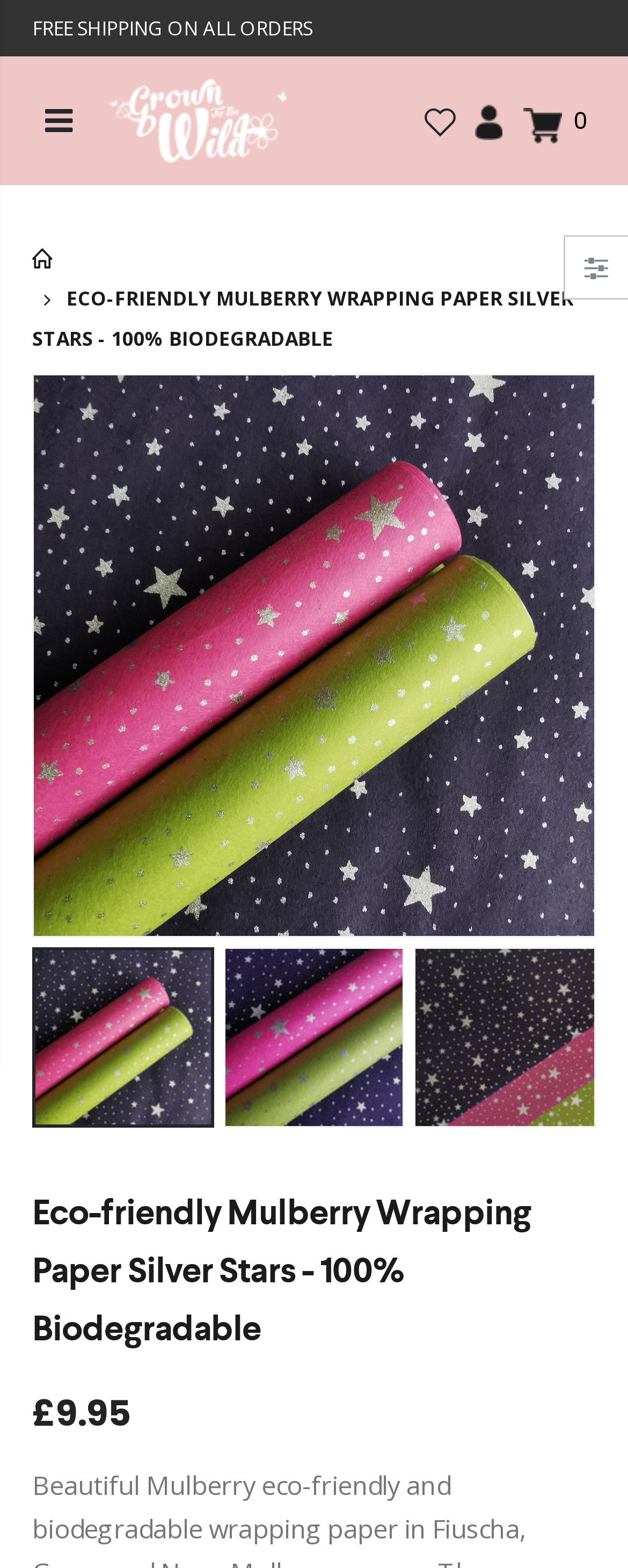Provide a single word or phrase answer to the question: 
What is the main product being sold on this page?

Eco-friendly Mulberry Wrapping Paper